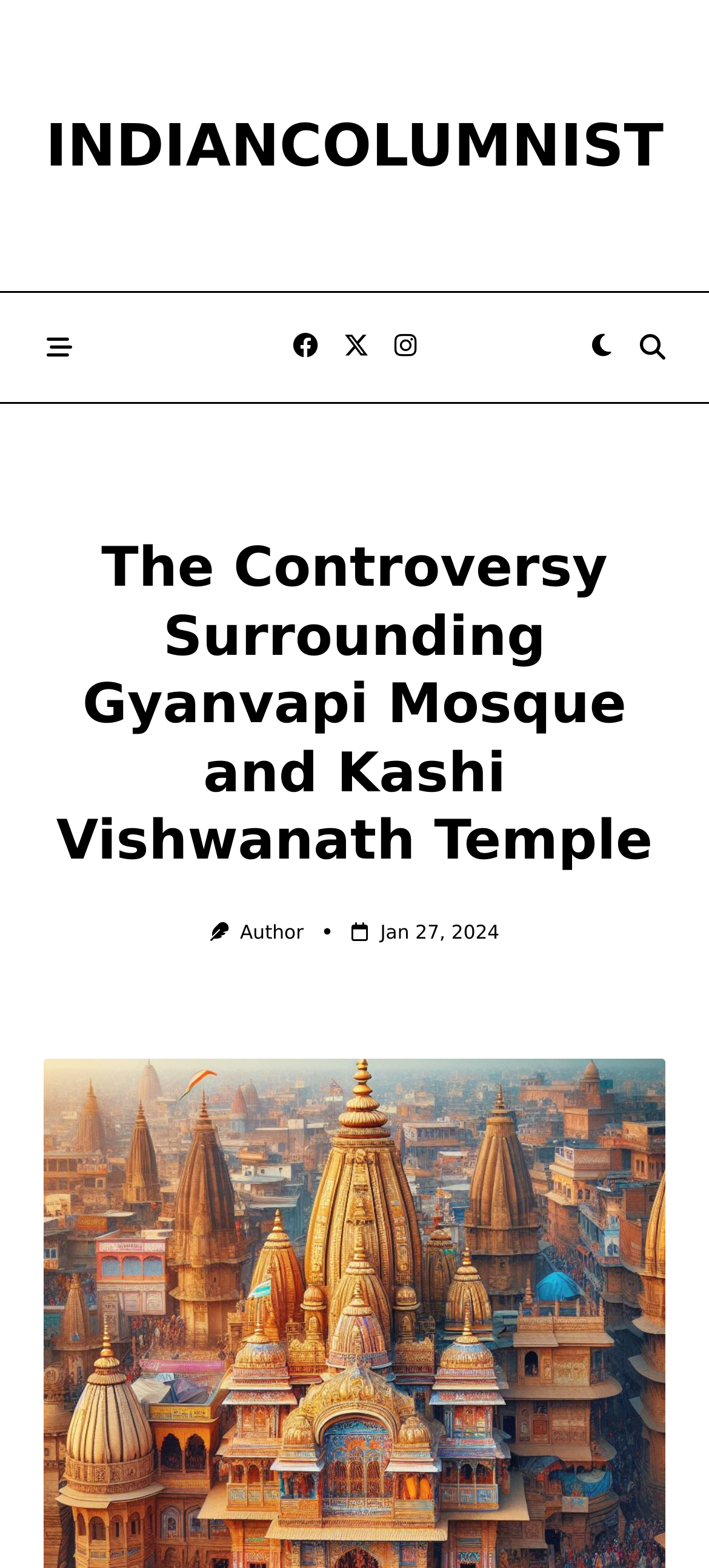Please find the main title text of this webpage.

The Controversy Surrounding Gyanvapi Mosque and Kashi Vishwanath Temple